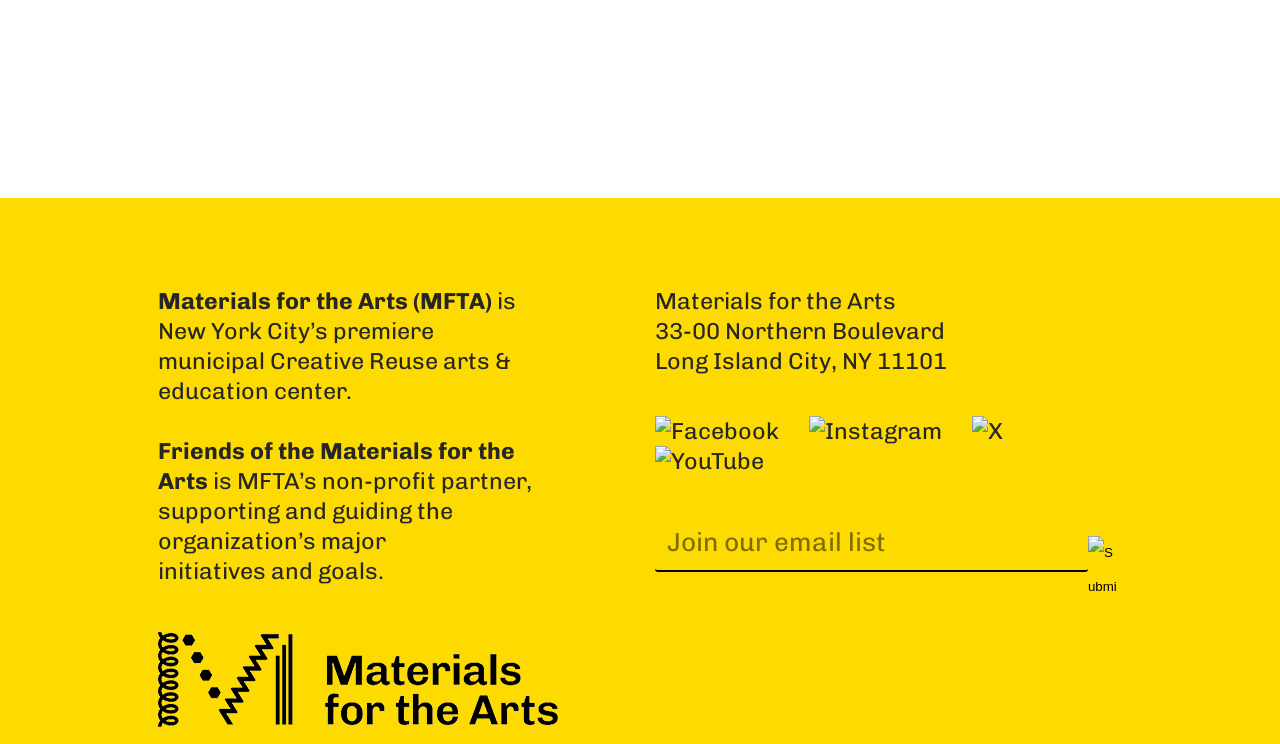From the given element description: "name="EMAIL" placeholder="Join our email list"", find the bounding box for the UI element. Provide the coordinates as four float numbers between 0 and 1, in the order [left, top, right, bottom].

[0.512, 0.694, 0.85, 0.769]